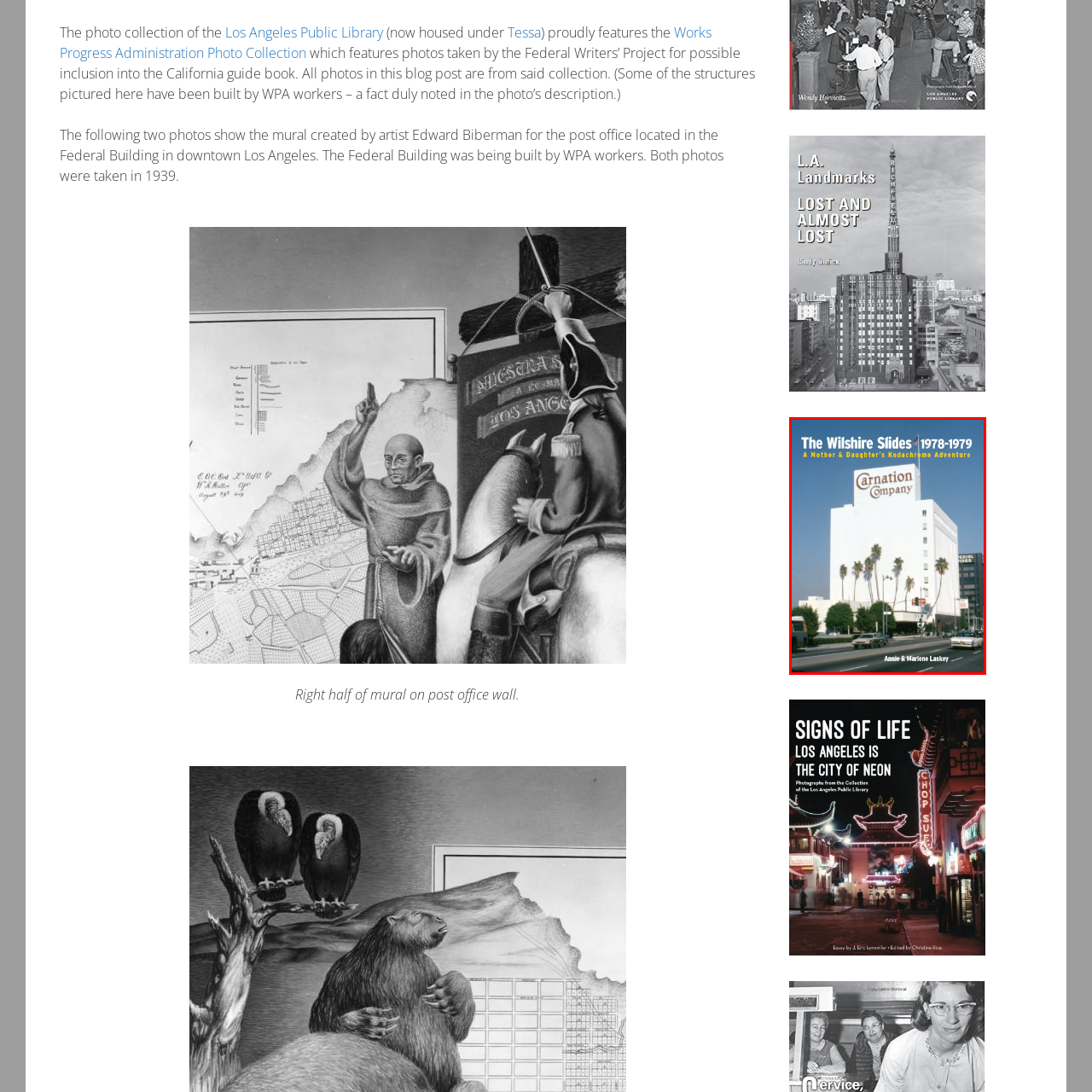Describe the scene captured within the highlighted red boundary in great detail.

The image features the cover of the book titled "The Wilshire Slides 1978-1979: A Mother & Daughter’s Kodachrome Adventure" by Annie and Marlene Laskey. The cover prominently showcases the Carnation Company building set against a backdrop of palm trees and a bustling street scene typical of Los Angeles. This vintage photograph captures a moment in time, reflecting the architectural style of the late 1970s. The title is vividly presented in yellow and white, highlighting the nostalgic essence of the 1970s and the special bond of adventures shared between a mother and daughter as they documented their experiences in Los Angeles through Kodachrome film.